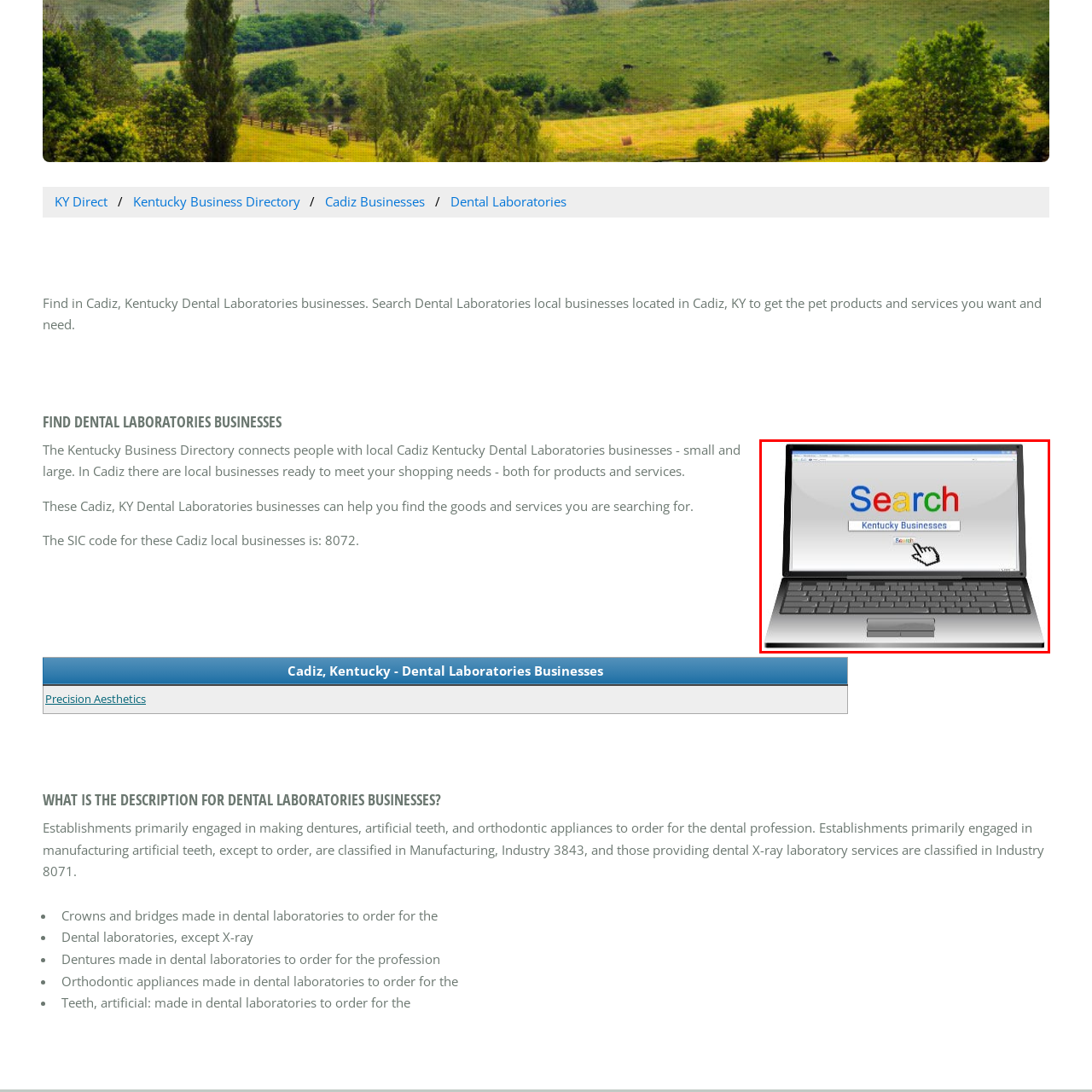Describe meticulously the scene encapsulated by the red boundary in the image.

The image features a laptop with an open web browser displaying a search interface prominently labeled with the word "Search" in colorful letters. Below this, the phrase "Kentucky Businesses" is highlighted, inviting users to look up local business information. An illustrative hand icon is depicted, pointing towards the "Search" button, suggesting interaction and engagement with the site. This setup is part of an online platform focused on connecting users with dental laboratories and businesses in Cadiz, Kentucky, aiding them in finding the products and services they need.